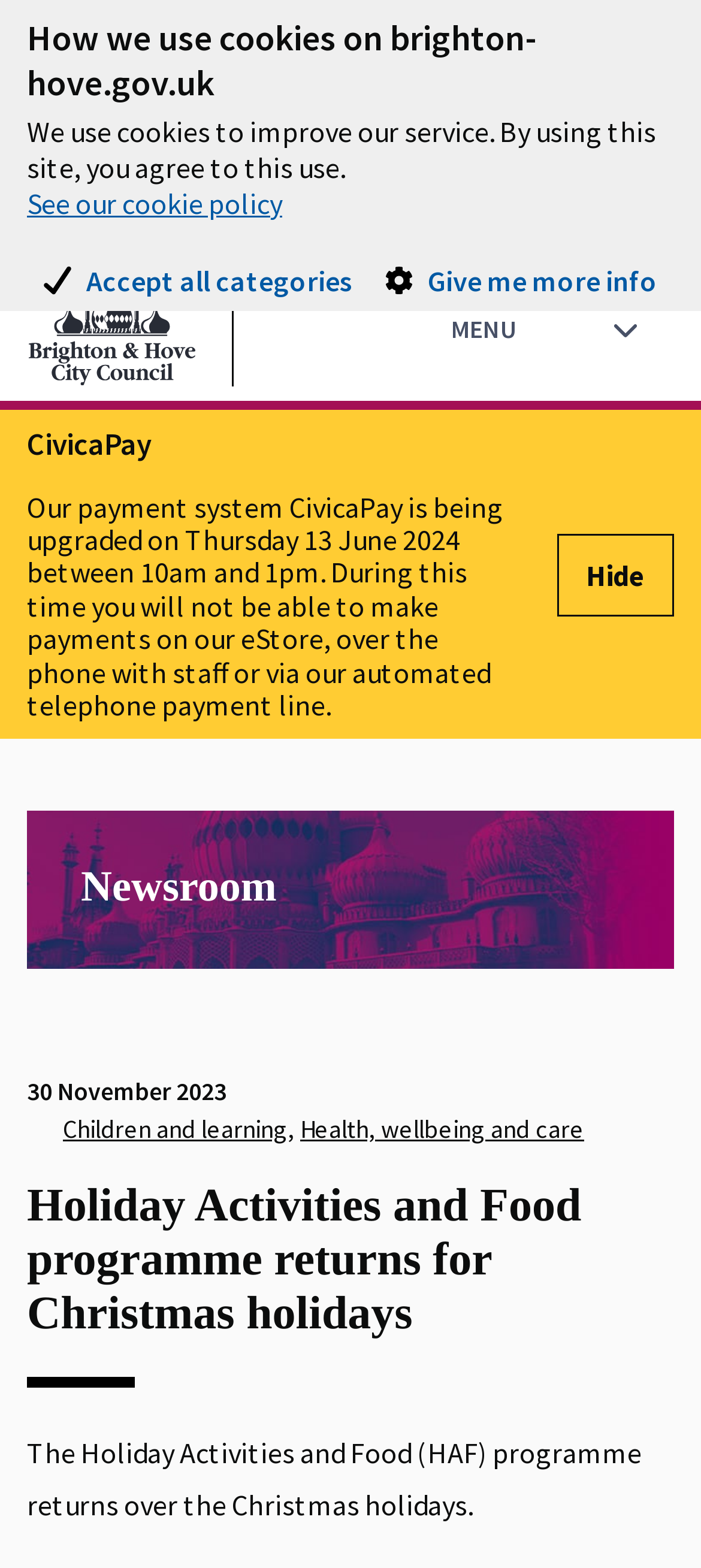Offer an extensive depiction of the webpage and its key elements.

The webpage is about the Holiday Activities and Food (HAF) programme, which provides free activities over the Christmas holidays for school-aged children and young people in receipt of benefits-related free school meals.

At the top left of the page, there is a link to "Skip to main content". Below it, there is a cookie notice section that spans the entire width of the page, containing text about how the website uses cookies and a link to the cookie policy. There are also two images and three links in this section.

To the right of the cookie notice section, there is a link to the Brighton & Hove City Council homepage, accompanied by an image. Next to it, there is a button to toggle the mobile menu, which is currently not expanded.

Below the top section, there is an article section that takes up most of the page's width. It contains a heading about CivicaPay, a payment system that is being upgraded, and a static text describing the upgrade process. There is also a button to hide the alert.

Further down, there is a heading about the Newsroom, with a link to it. Below it, there is a section with a time stamp and a list of article categories, including links to "Children and learning" and "Health, wellbeing and care".

Finally, there is a main heading about the Holiday Activities and Food programme, with a static text describing the programme's return over the Christmas holidays.